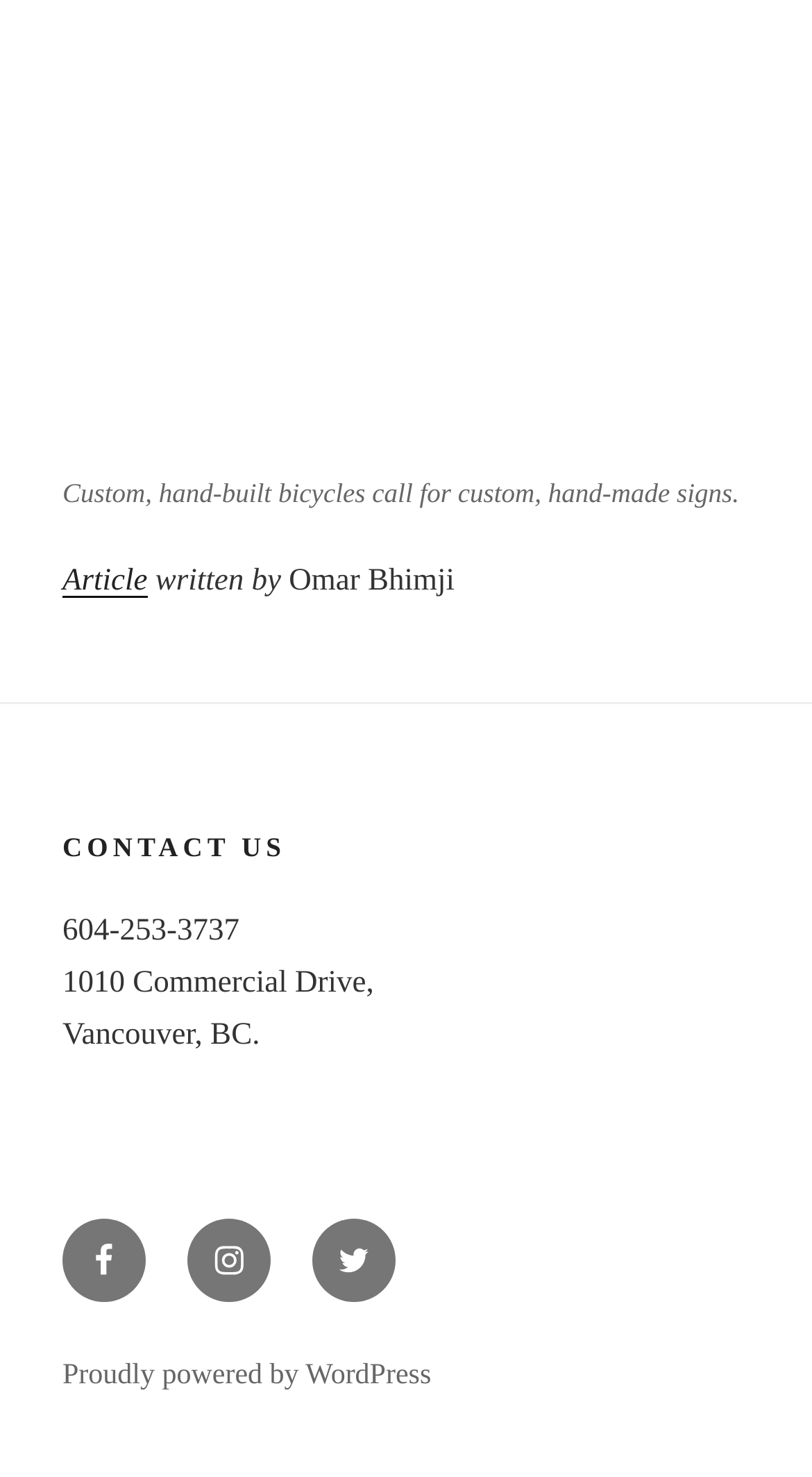Respond to the question below with a concise word or phrase:
What is the phone number of the contact?

604-253-3737